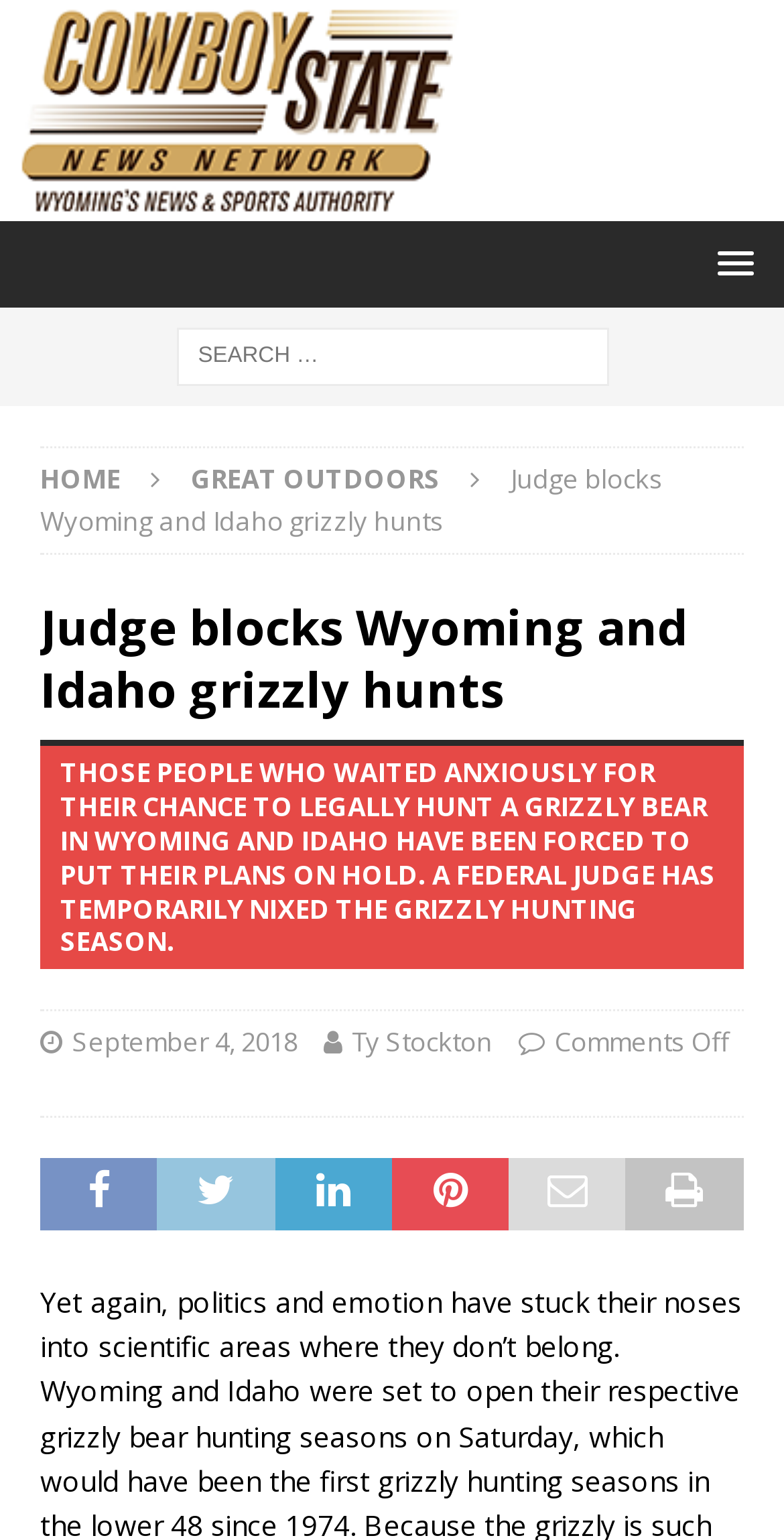What is the name of the news network?
Based on the image, respond with a single word or phrase.

Cowboy State News Network